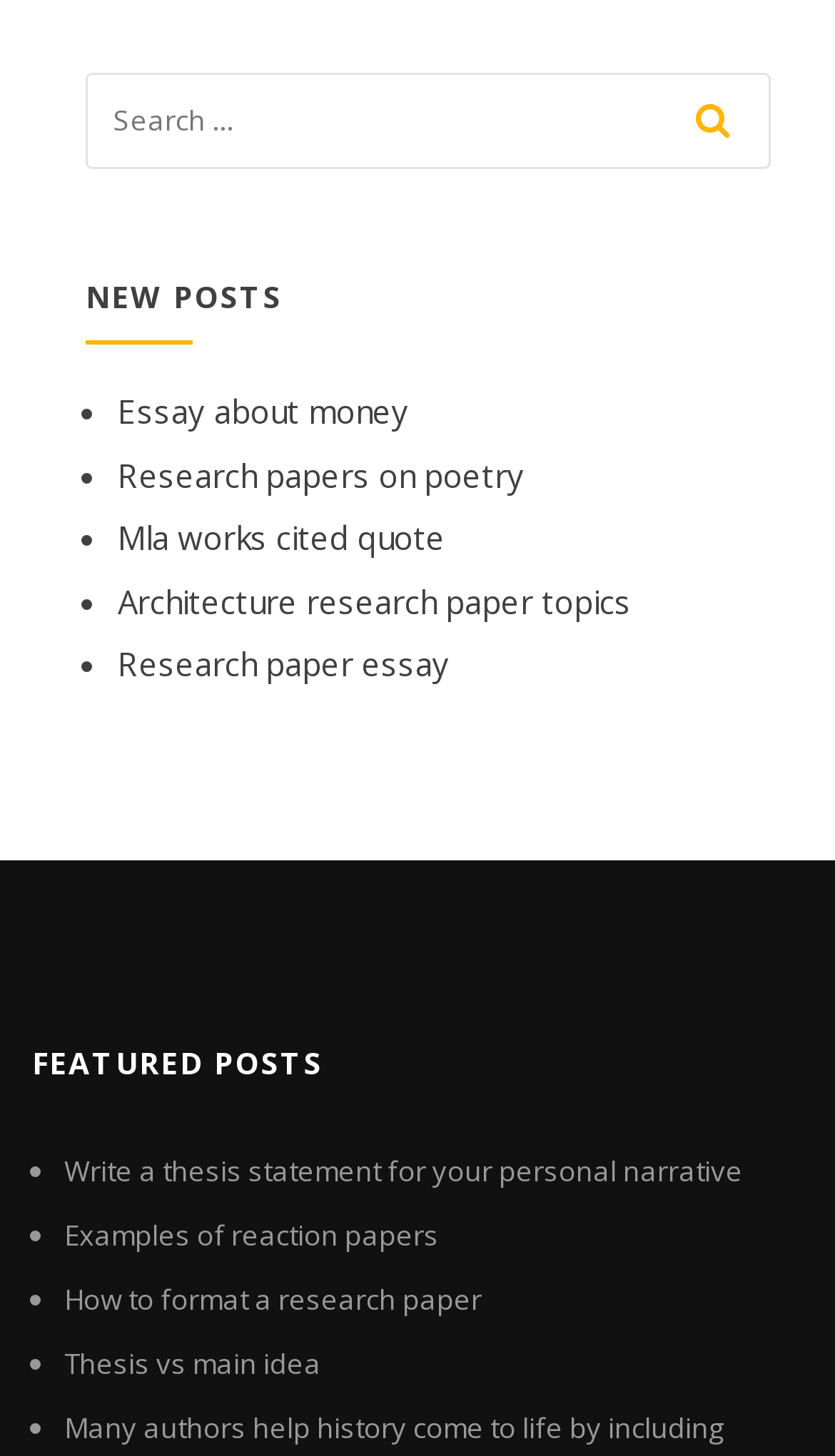Given the element description "name="s" placeholder="Search …"", identify the bounding box of the corresponding UI element.

[0.103, 0.05, 0.923, 0.117]